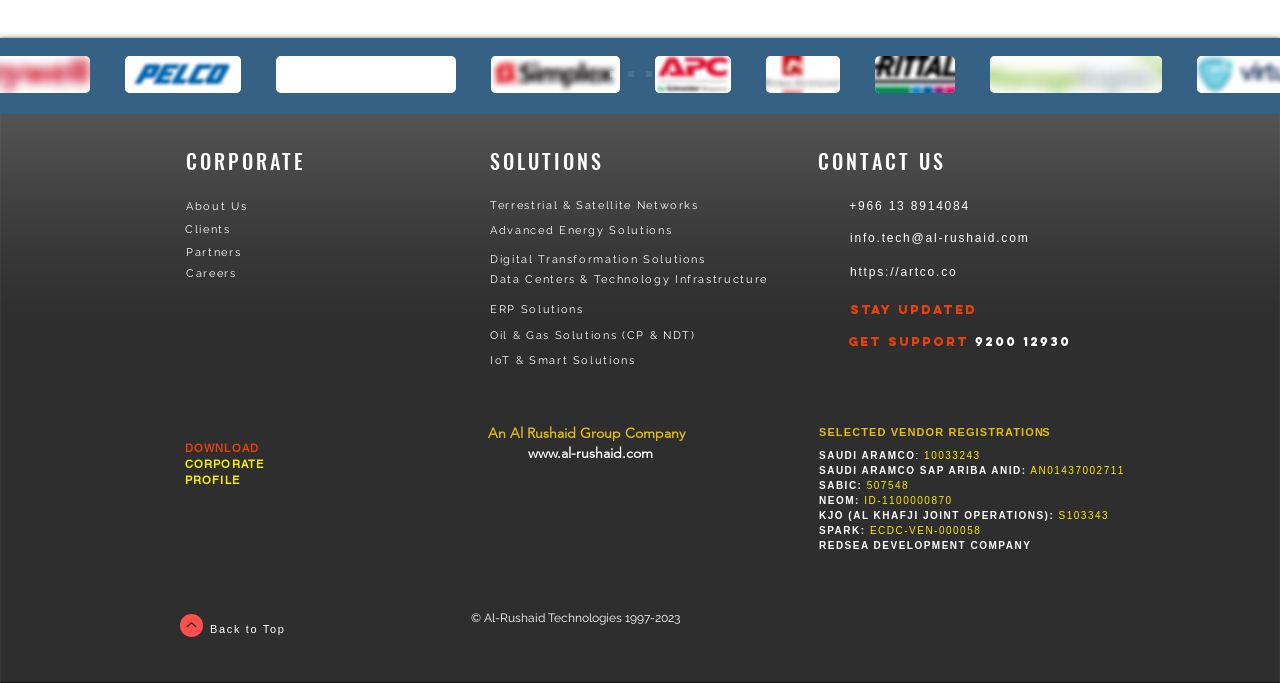What is the purpose of the 'DOWNLOAD CORPORATE PROFILE' link?
Answer the question with just one word or phrase using the image.

To download corporate profile